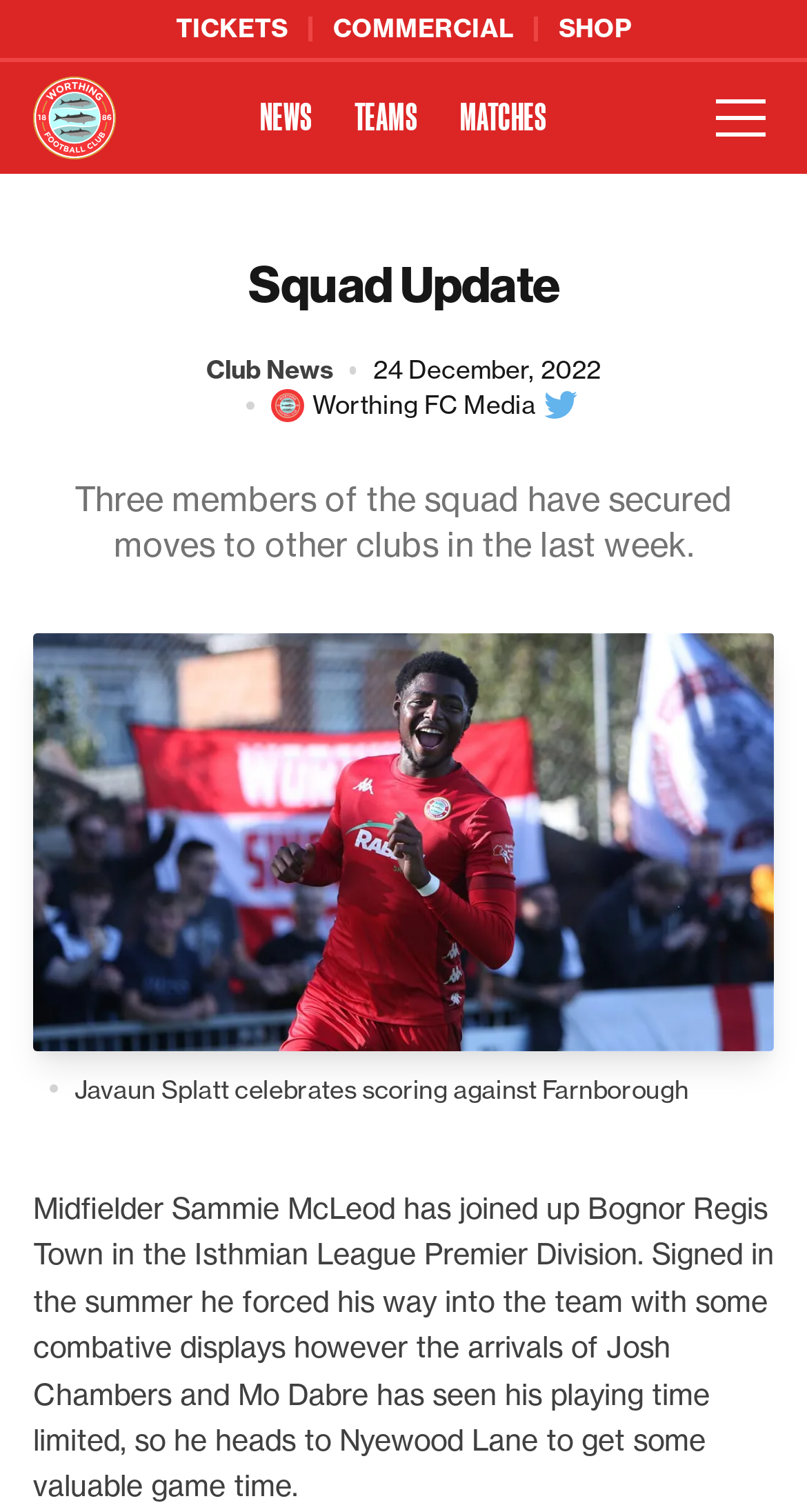Answer the following query concisely with a single word or phrase:
What is the name of the player in the image?

Javaun Splatt